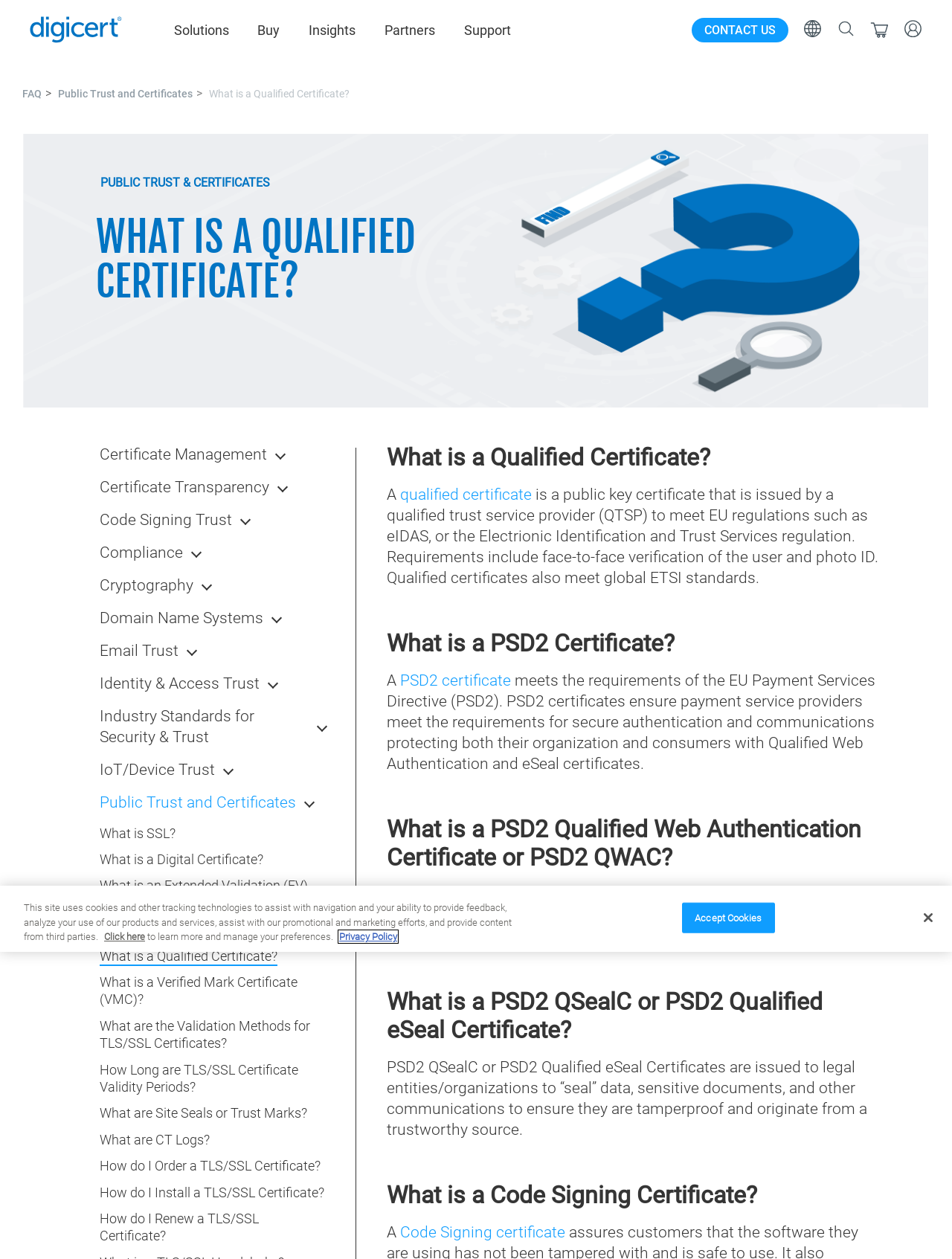Please provide the bounding box coordinates for the element that needs to be clicked to perform the instruction: "Schedule a free consultation". The coordinates must consist of four float numbers between 0 and 1, formatted as [left, top, right, bottom].

None